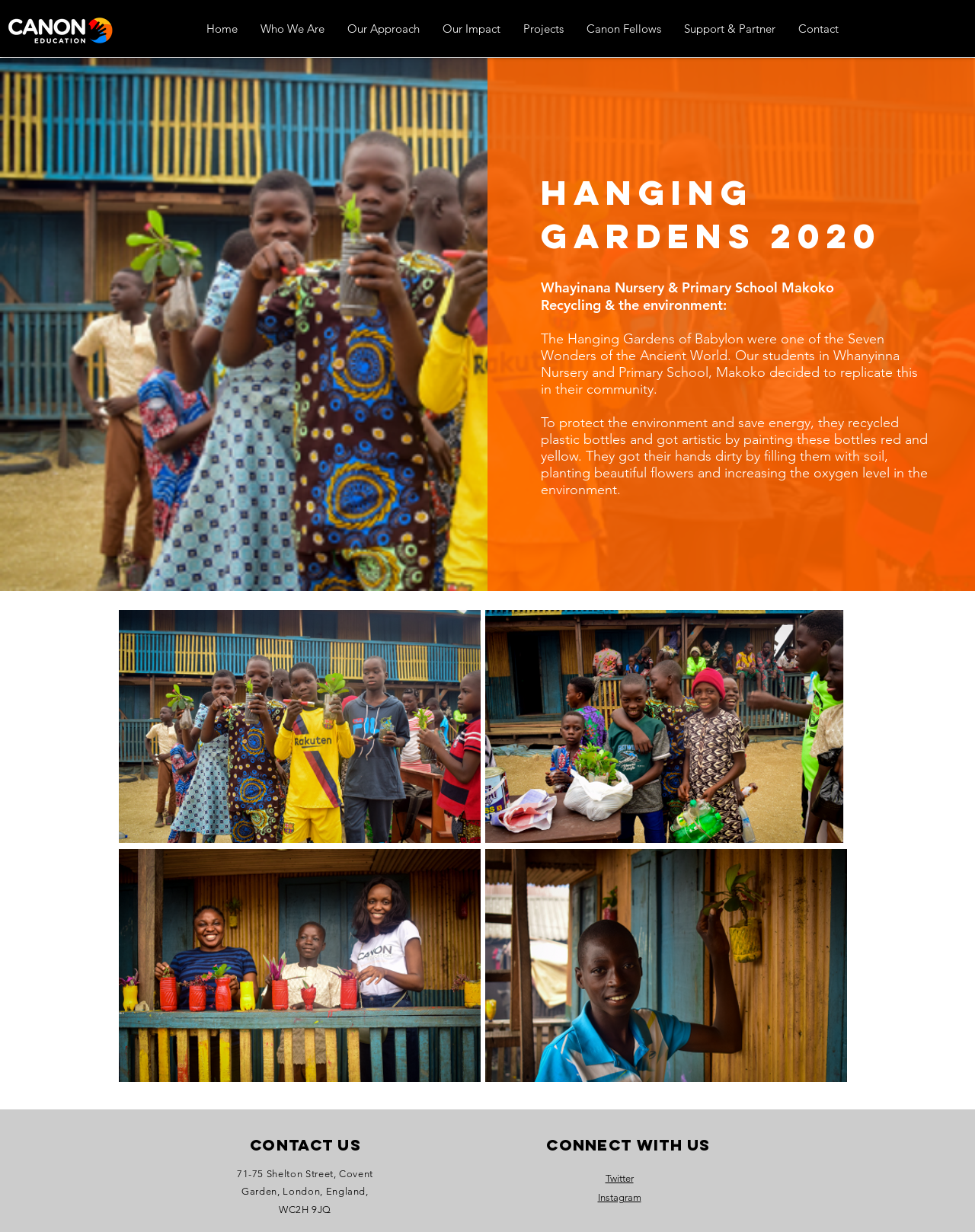How many social media platforms are mentioned on the webpage?
Carefully examine the image and provide a detailed answer to the question.

I found this answer by looking at the StaticText elements with the text 'Twitter' and 'Instagram', which are located below the 'Connect with us' heading.